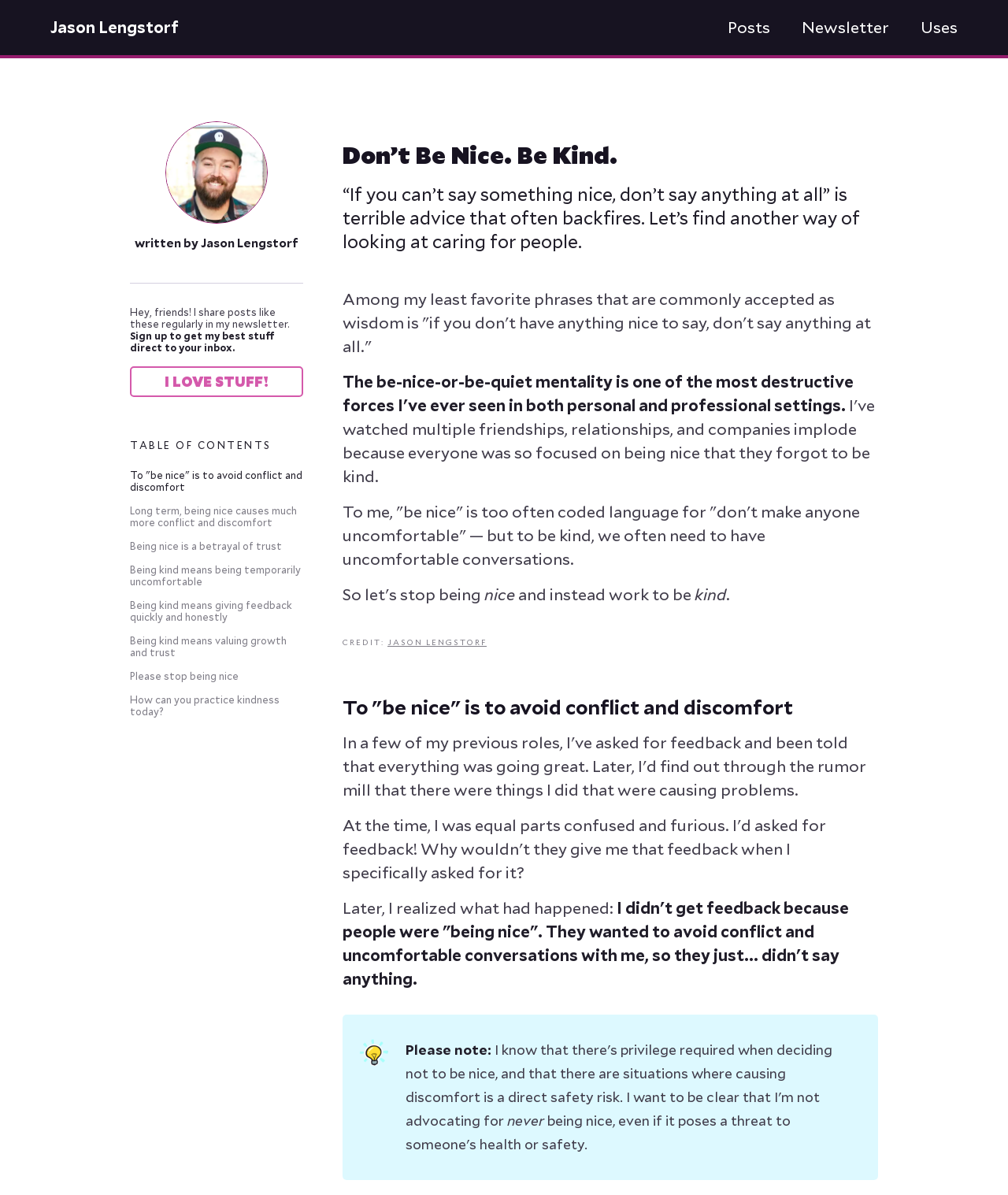Determine the webpage's heading and output its text content.

Don’t Be Nice. Be Kind.